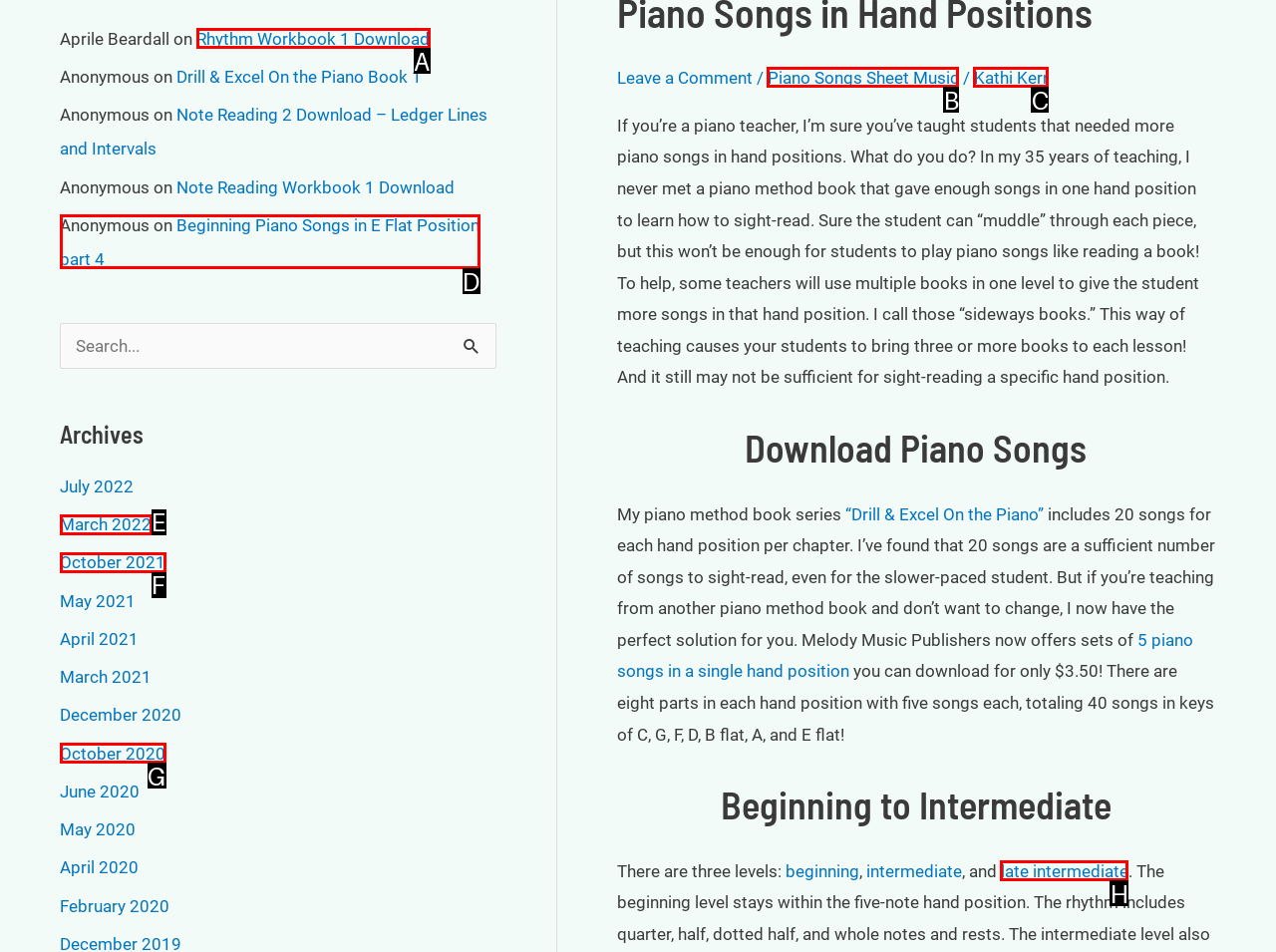Identify the letter that best matches this UI element description: late intermediate
Answer with the letter from the given options.

H